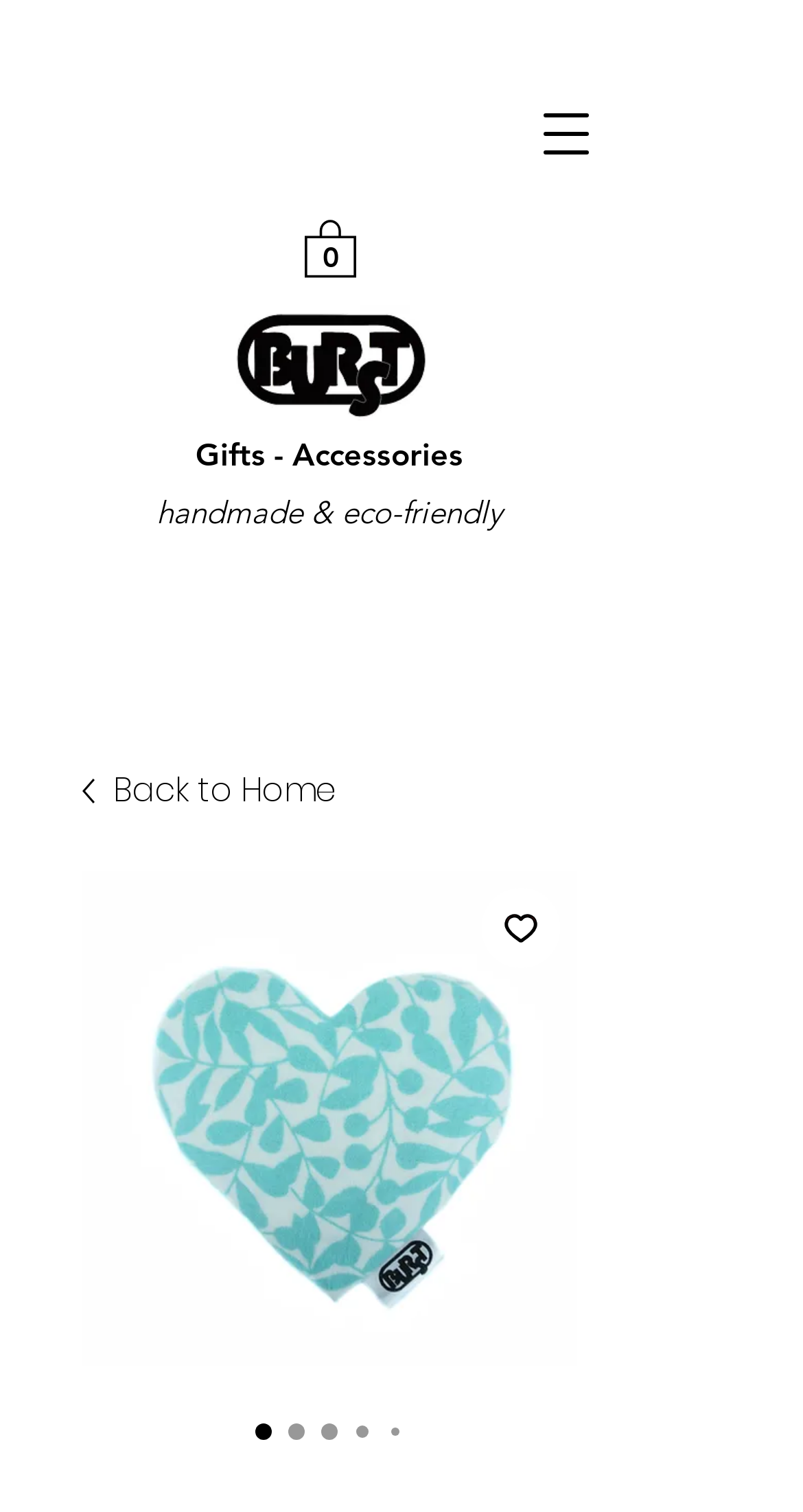Provide a thorough description of the webpage's content and layout.

This webpage appears to be an e-commerce page for a specific product, "Scented Hearts / Herbal Bags". At the top left, there is a logo image, and next to it, a link to the cart with 0 items. Below the logo, there are two lines of text, "Gifts - Accessories" and "handmade & eco-friendly", which seem to be category labels or product descriptions.

On the top right, there is a button to open a navigation menu, which contains a link to go back to the home page. When the navigation menu is opened, an image of the product "epigeal (light blue) - (organic cotton flannel) Scented Hearts / Herbal Bags" appears, along with several radio buttons with the same product name, likely representing different options or variations of the product.

Below the navigation menu, there is a button to add the product to a wishlist. The product image is not visible on the main page, but it appears when the navigation menu is opened. The overall layout of the page is focused on showcasing the product and its details, with a simple and clean design.